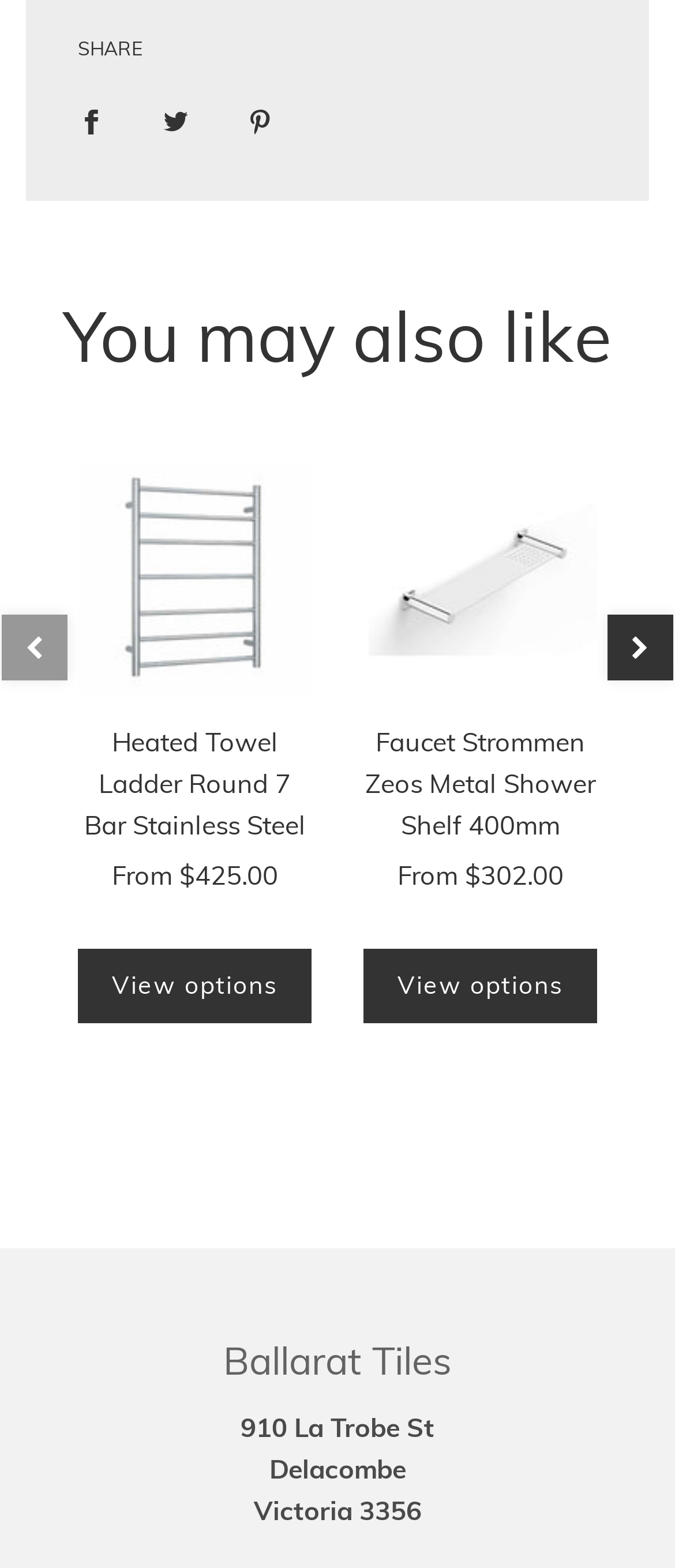For the element described, predict the bounding box coordinates as (top-left x, top-left y, bottom-right x, bottom-right y). All values should be between 0 and 1. Element description: View options

[0.538, 0.605, 0.885, 0.652]